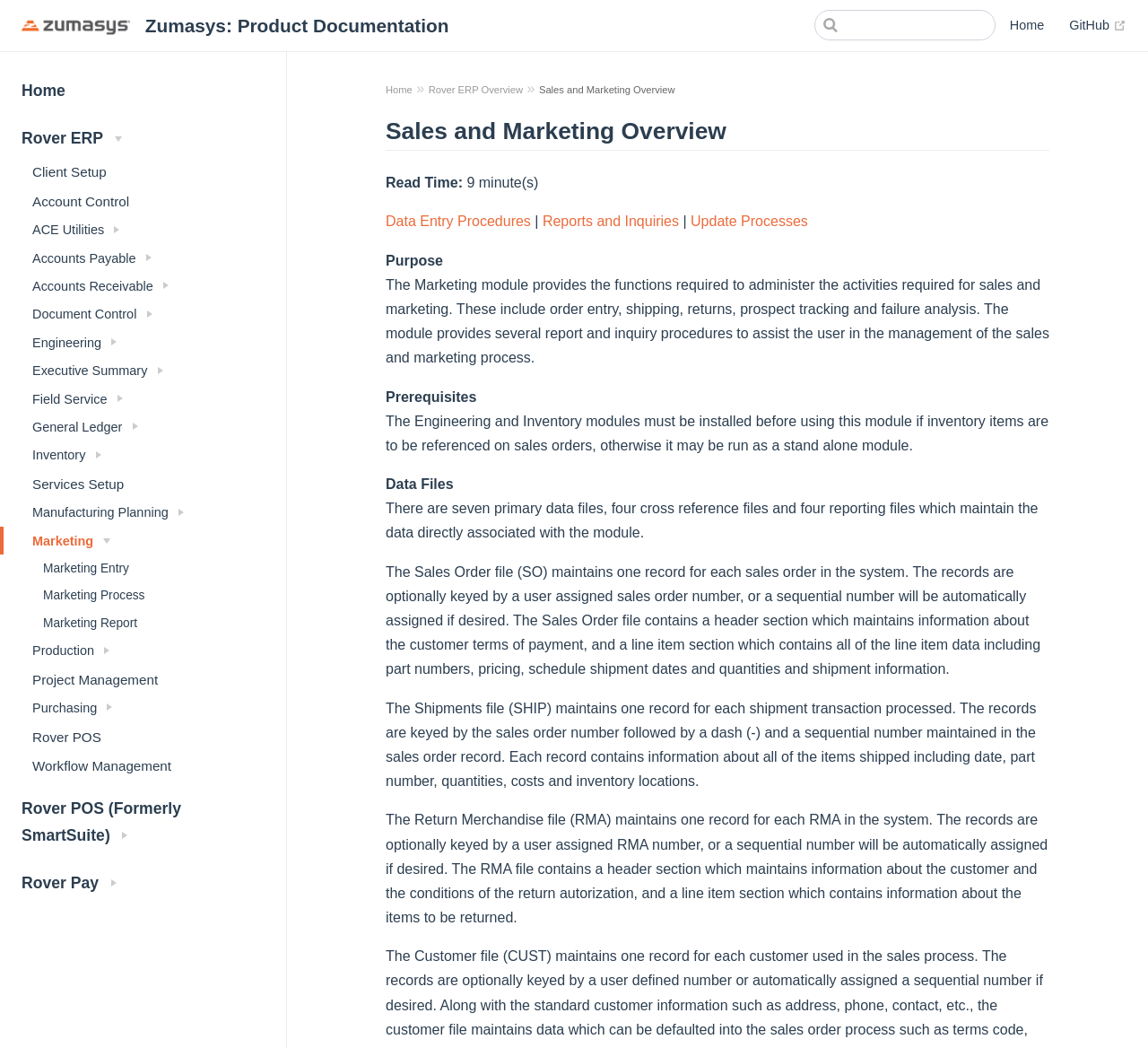Give a one-word or one-phrase response to the question:
What is the current page about?

Sales and Marketing Overview